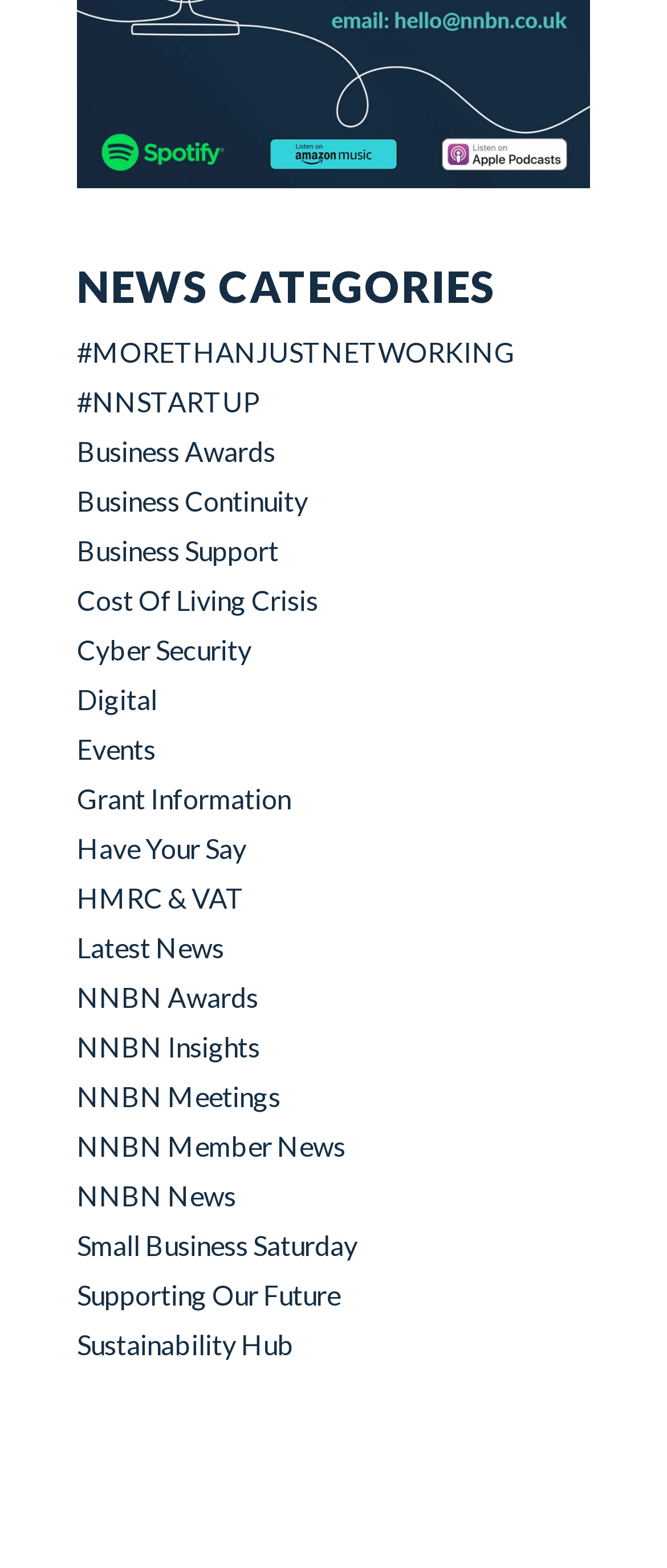Given the element description "Cost Of Living Crisis", identify the bounding box of the corresponding UI element.

[0.115, 0.372, 0.477, 0.393]